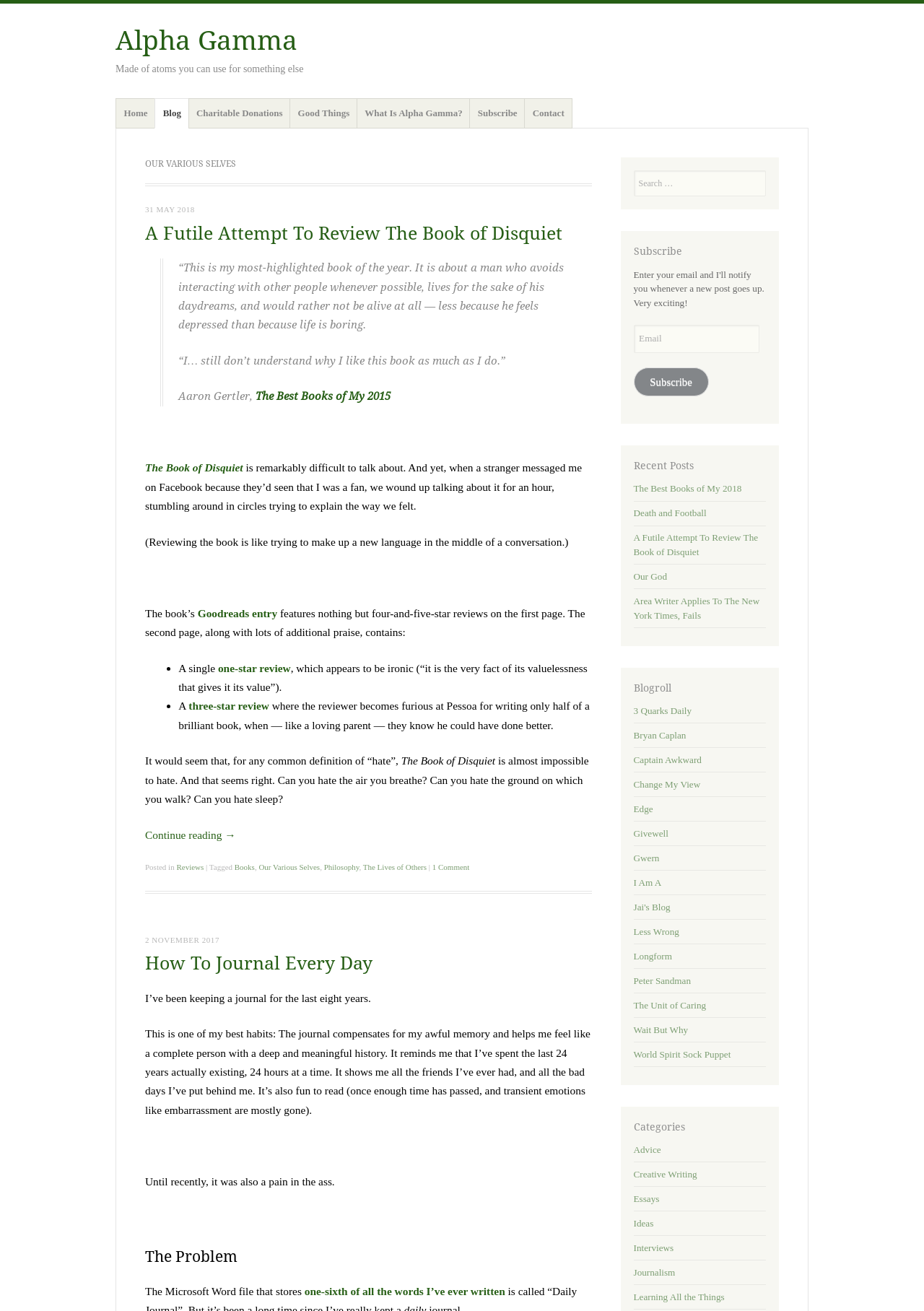Give a one-word or phrase response to the following question: What is the purpose of the textbox in the subscribe section?

Email